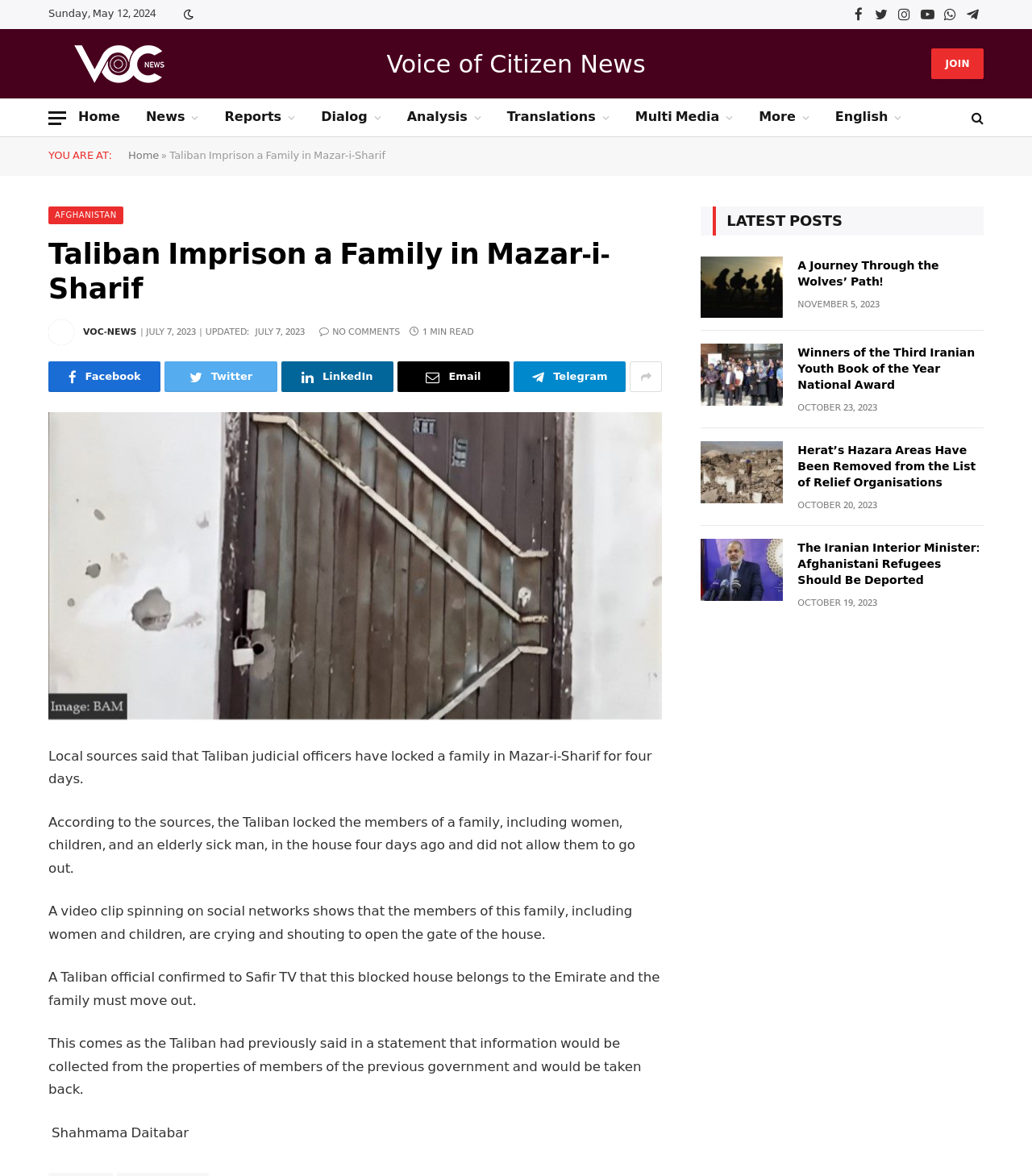Elaborate on the information and visuals displayed on the webpage.

This webpage is about news articles, specifically from the "Voice of Citizen News" website. At the top, there is a header section with the website's logo, a menu button, and a search bar. Below the header, there are social media links and a "JOIN" button.

The main content of the webpage is divided into two sections. On the left side, there is a news article with the title "Taliban Imprison a Family in Mazar-i-Sharif". The article has a brief summary and a "1 MIN READ" label. Below the article, there are social media sharing links and a "NO COMMENTS" label.

On the right side, there is a section titled "LATEST POSTS" with three news articles listed. Each article has a title, a brief summary, and a timestamp. The articles are listed in a vertical column, with the most recent one at the top.

At the top of the webpage, there is a navigation menu with links to different sections of the website, including "Home", "News", "Reports", "Dialog", "Analysis", "Translations", "Multi Media", and "More". There is also a language selection link with the option to switch to English.

Throughout the webpage, there are several images, including the website's logo, social media icons, and a news article image. The overall layout is organized, with clear headings and concise text.